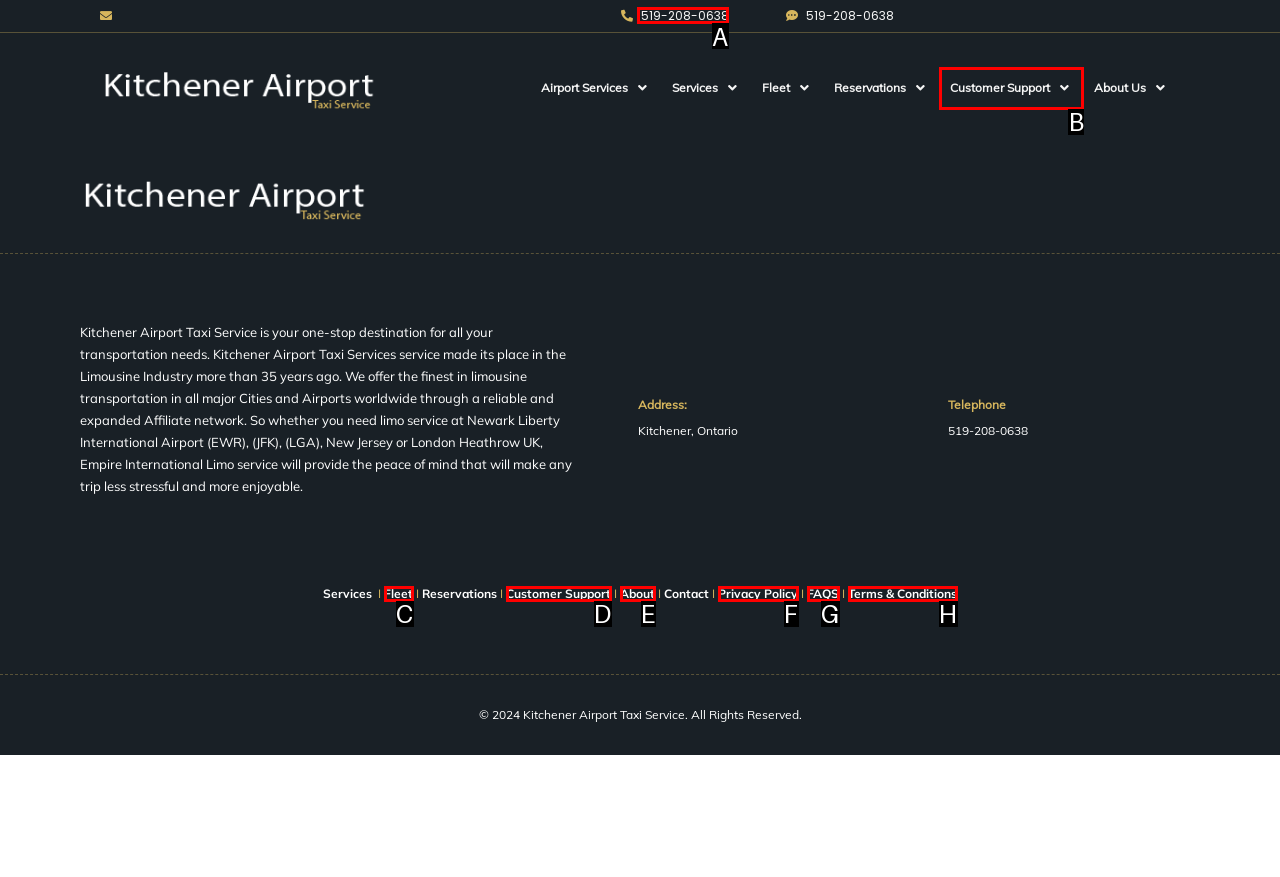What option should you select to complete this task: Call the phone number 519-208-0638? Indicate your answer by providing the letter only.

A